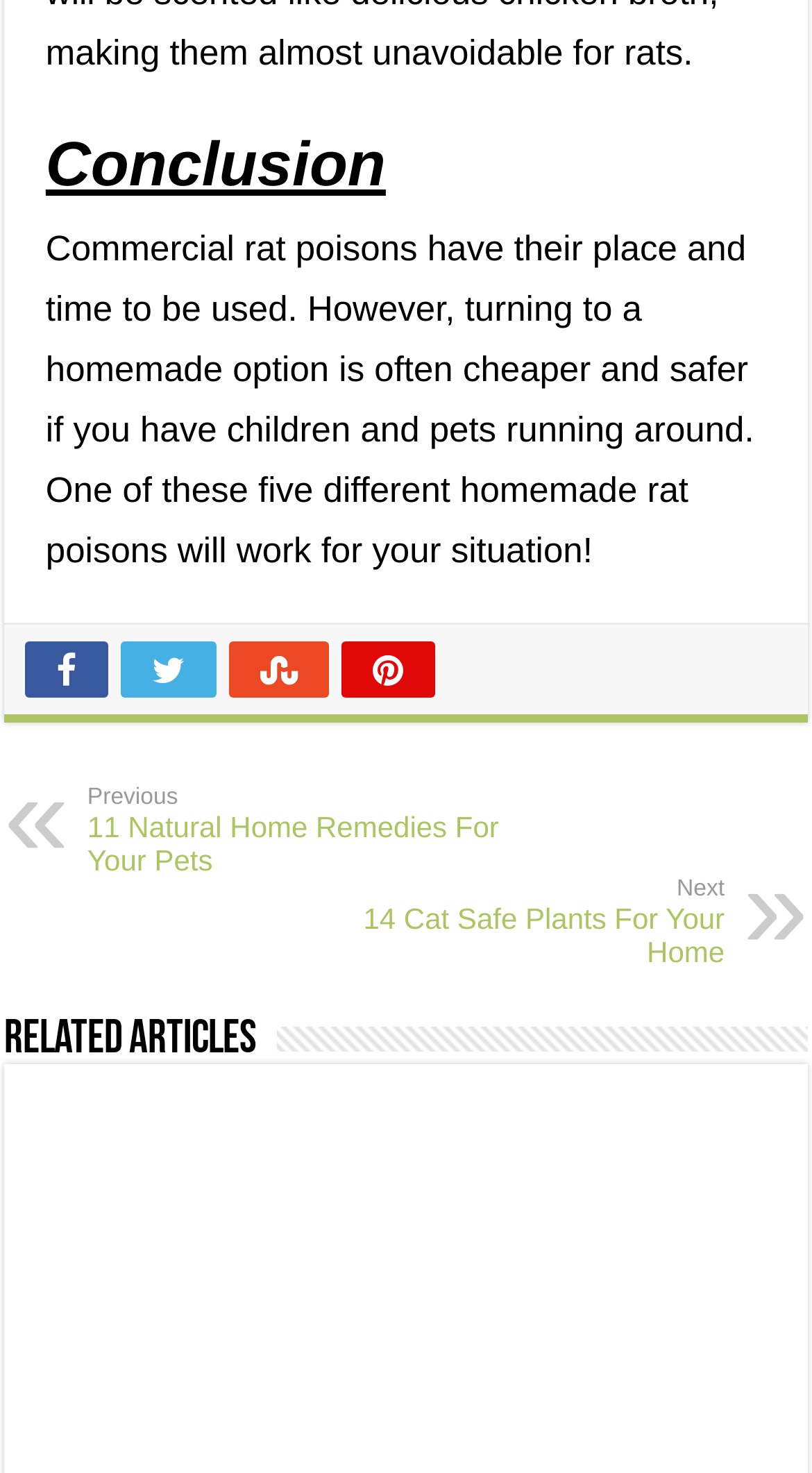By analyzing the image, answer the following question with a detailed response: How many social media links are there?

There are four social media links represented by icons '', '', '', and '' with bounding box coordinates [0.031, 0.435, 0.133, 0.473], [0.149, 0.435, 0.267, 0.473], [0.282, 0.435, 0.405, 0.473], and [0.42, 0.435, 0.536, 0.473] respectively.